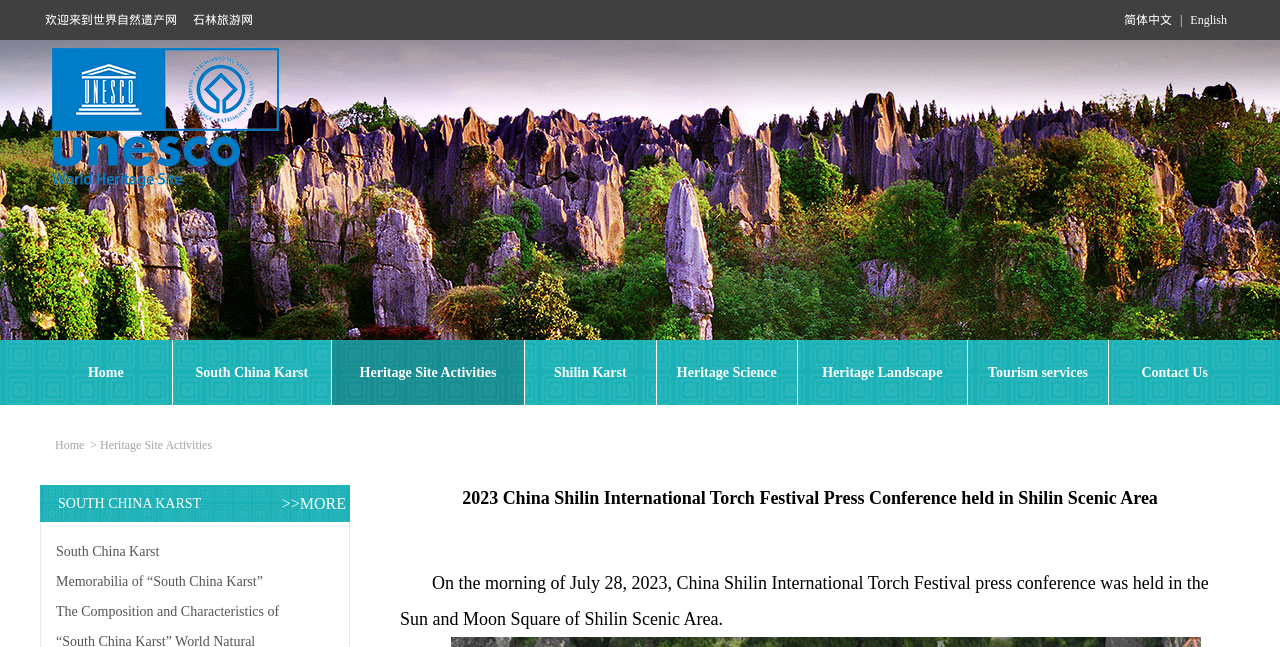Please identify the coordinates of the bounding box for the clickable region that will accomplish this instruction: "Read about 2023 China Shilin International Torch Festival".

[0.312, 0.75, 0.953, 0.873]